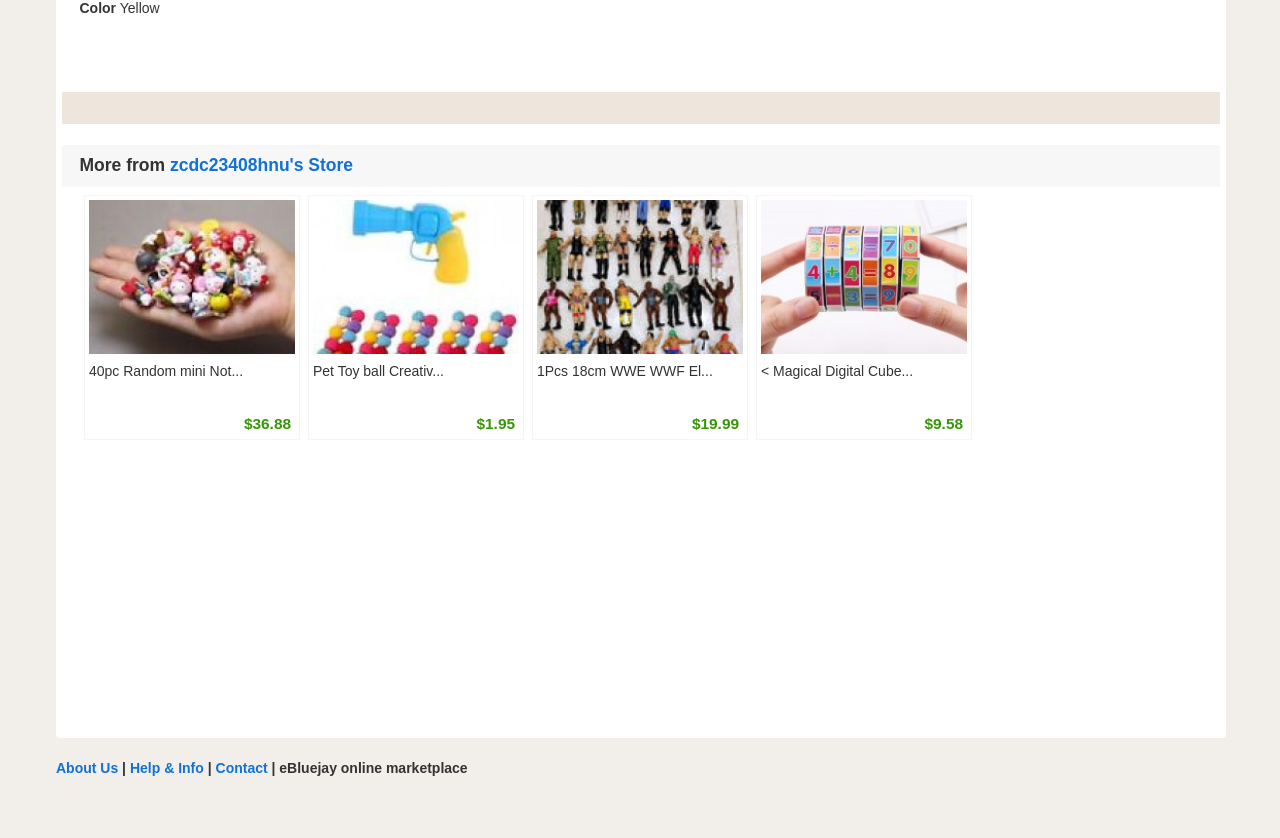What is the theme of the products listed?
Examine the screenshot and reply with a single word or phrase.

Toys and collectibles